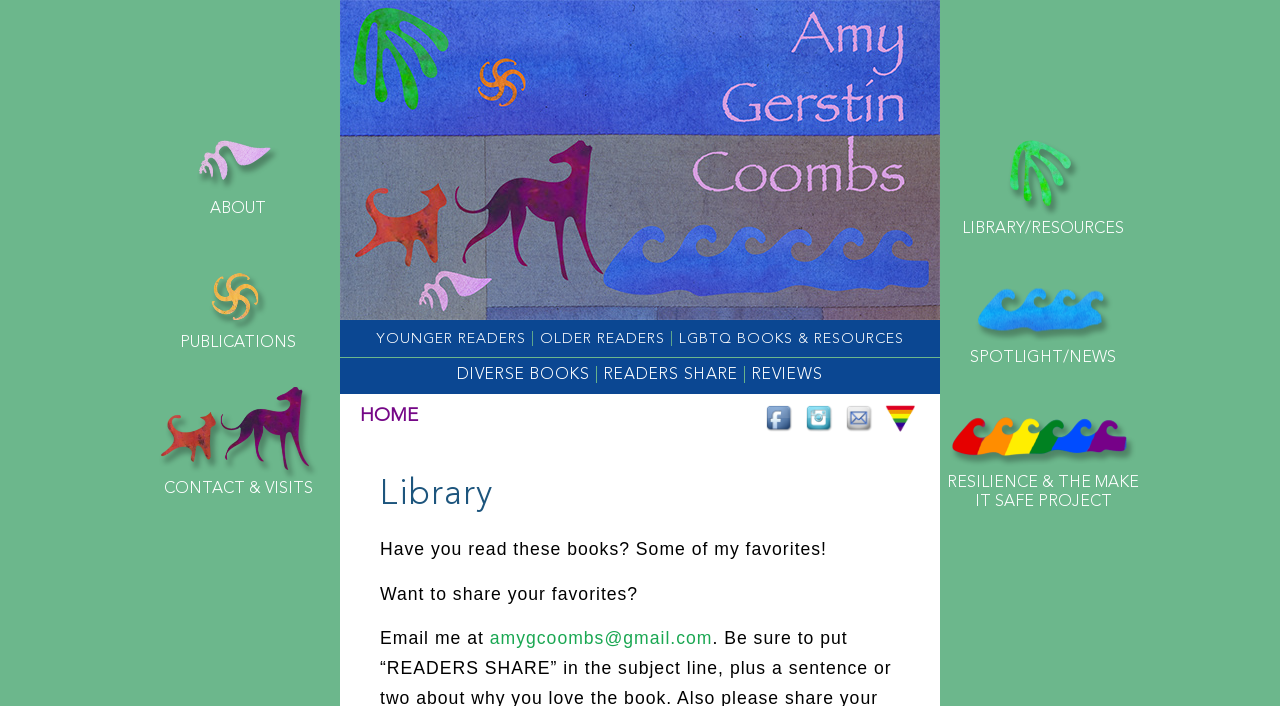Identify the bounding box coordinates of the region that needs to be clicked to carry out this instruction: "Email Amy at amygcoombs@gmail.com". Provide these coordinates as four float numbers ranging from 0 to 1, i.e., [left, top, right, bottom].

[0.383, 0.89, 0.557, 0.919]